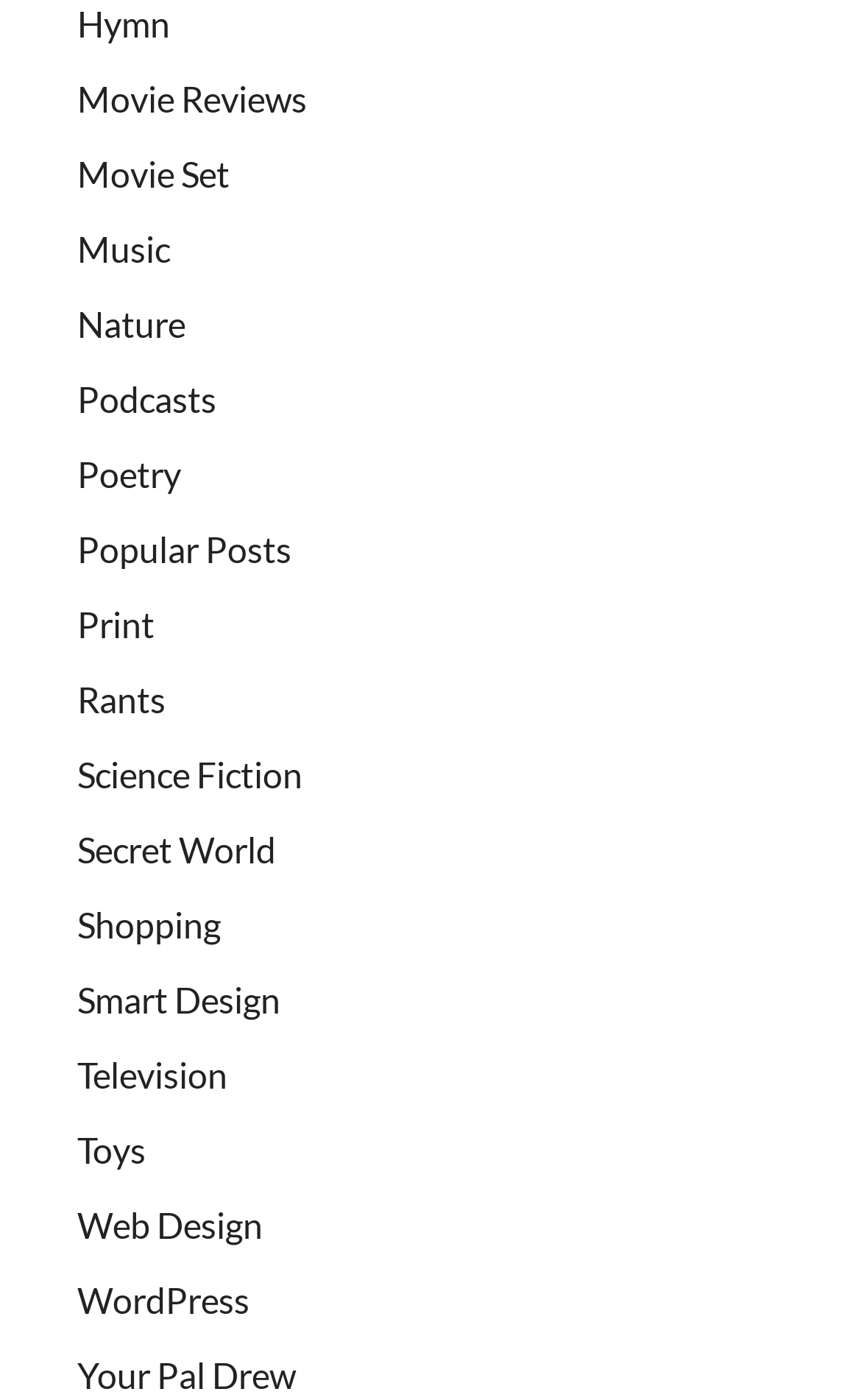Can you specify the bounding box coordinates for the region that should be clicked to fulfill this instruction: "visit Movie Reviews".

[0.09, 0.056, 0.356, 0.086]